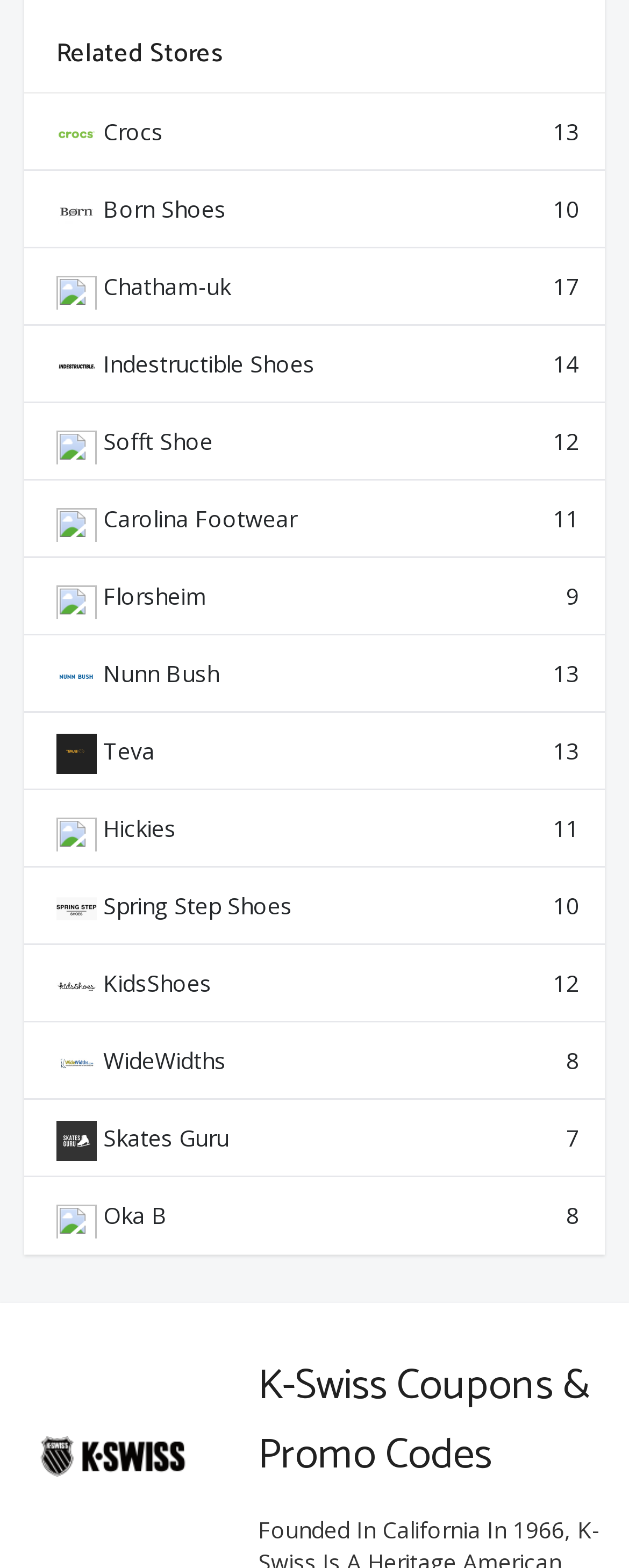Kindly respond to the following question with a single word or a brief phrase: 
What is the second section of the webpage about?

K-Swiss Coupons & Promo Codes